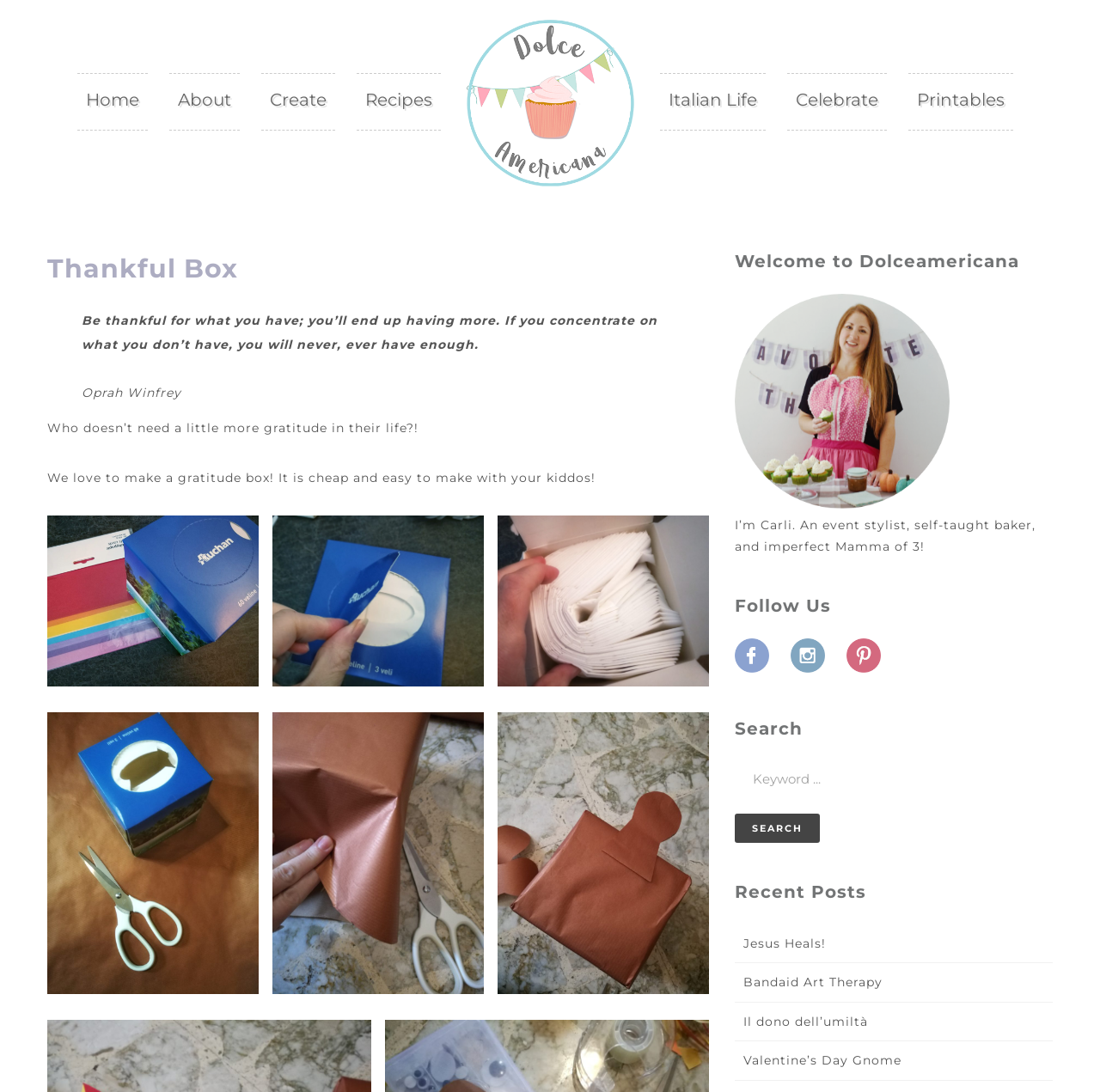What is the quote mentioned on the webpage?
Using the image as a reference, answer the question with a short word or phrase.

Be thankful for what you have;